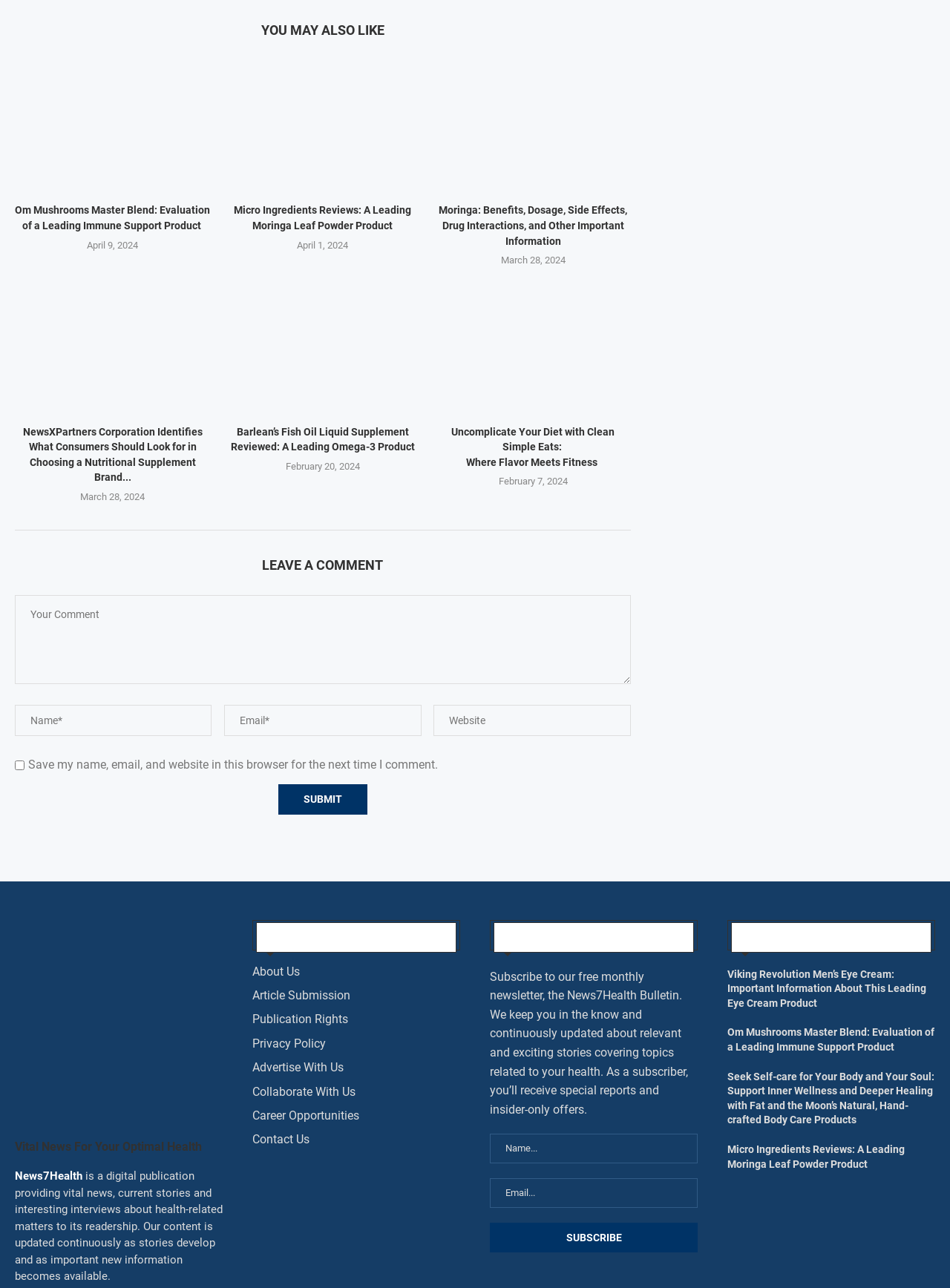How can users subscribe to the newsletter?
Give a detailed explanation using the information visible in the image.

The webpage has a 'Newsletter' section that allows users to subscribe to a free monthly newsletter. To subscribe, users need to enter their name and email address in the provided text boxes and click the 'Subscribe' button.